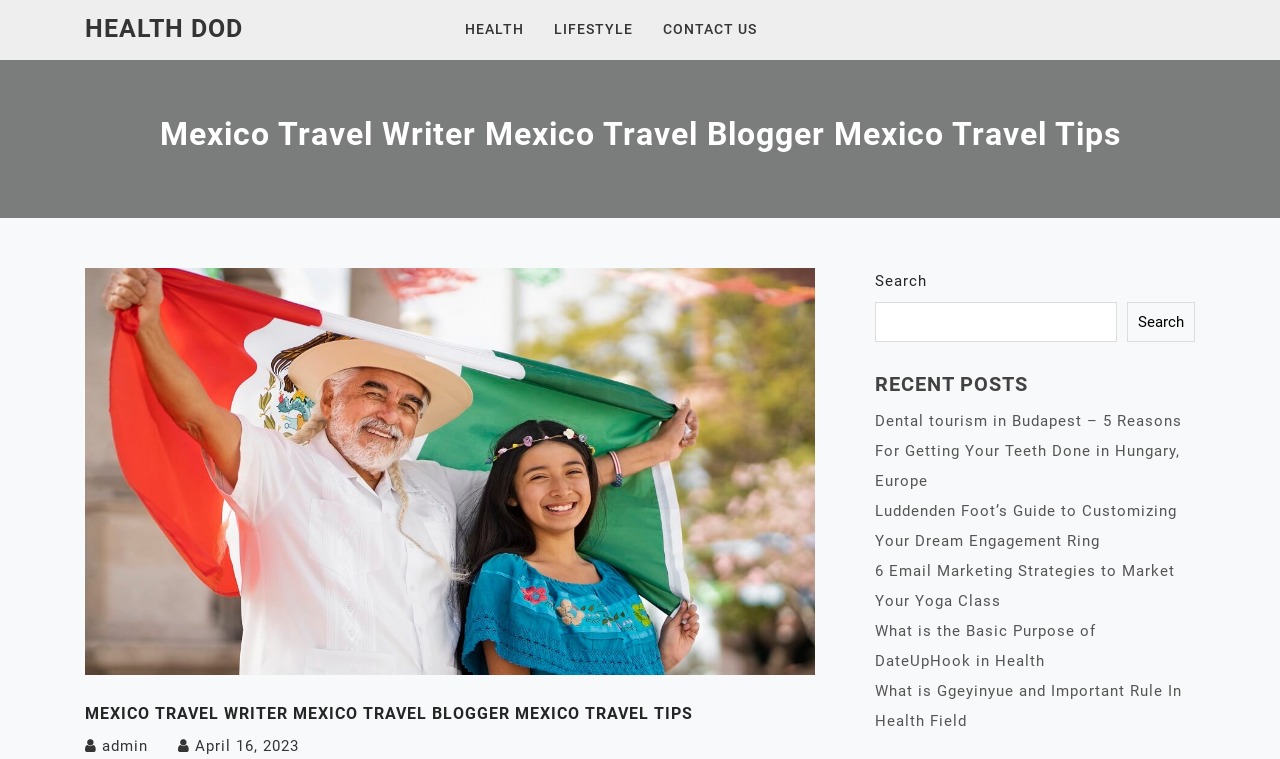Find the bounding box coordinates of the element you need to click on to perform this action: 'Search for something'. The coordinates should be represented by four float values between 0 and 1, in the format [left, top, right, bottom].

[0.684, 0.398, 0.873, 0.451]